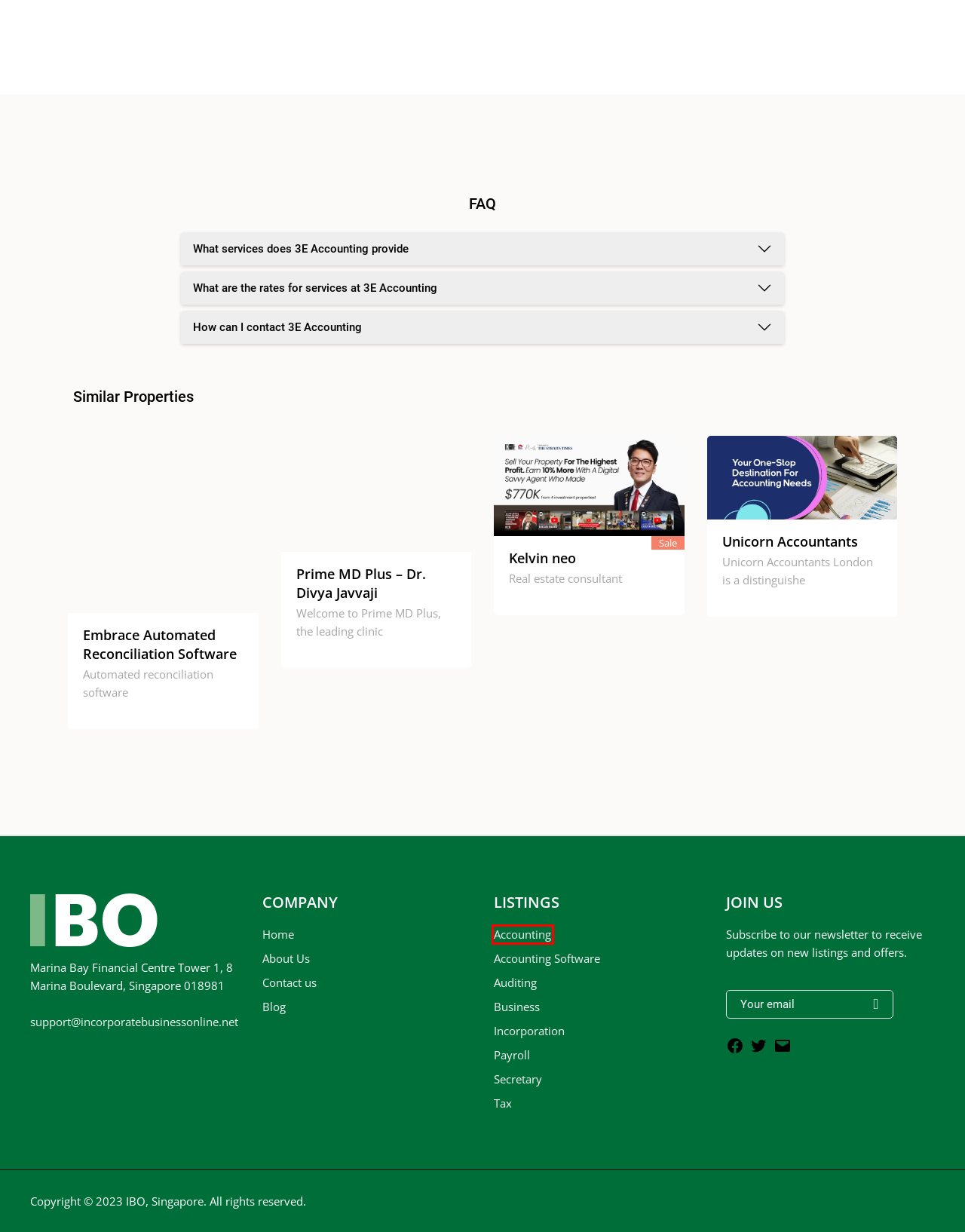You are provided with a screenshot of a webpage where a red rectangle bounding box surrounds an element. Choose the description that best matches the new webpage after clicking the element in the red bounding box. Here are the choices:
A. Prime MD Plus – Dr. Divya Javvaji Company Profile: Reviews and Prices - IBO
B. Top Accounting Software Firms in Singapore - 2023 Reviews | IBO
C. Embrace Automated Reconciliation Software Company Profile: Reviews and Prices - IBO
D. Blog – IBO
E. List of Top Secretary Firms in Singapore - 2023 Reviews | IBO
F. Tax Advisor Companies List - IBO
G. Singapore Business Directory - List of Companies in Singapore
H. Top Accounting Firms in Singapore - Prices & Reviews - IBO

H